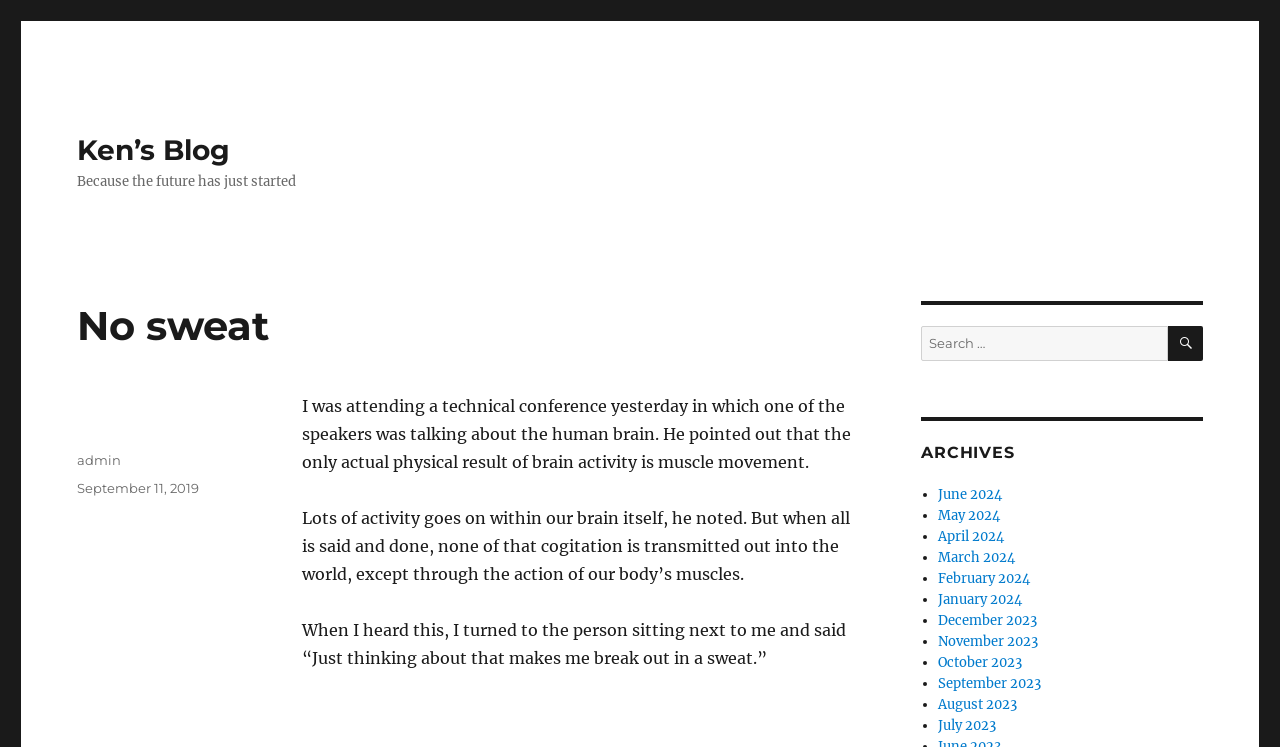Please answer the following question using a single word or phrase: 
Who is the author of the article?

admin